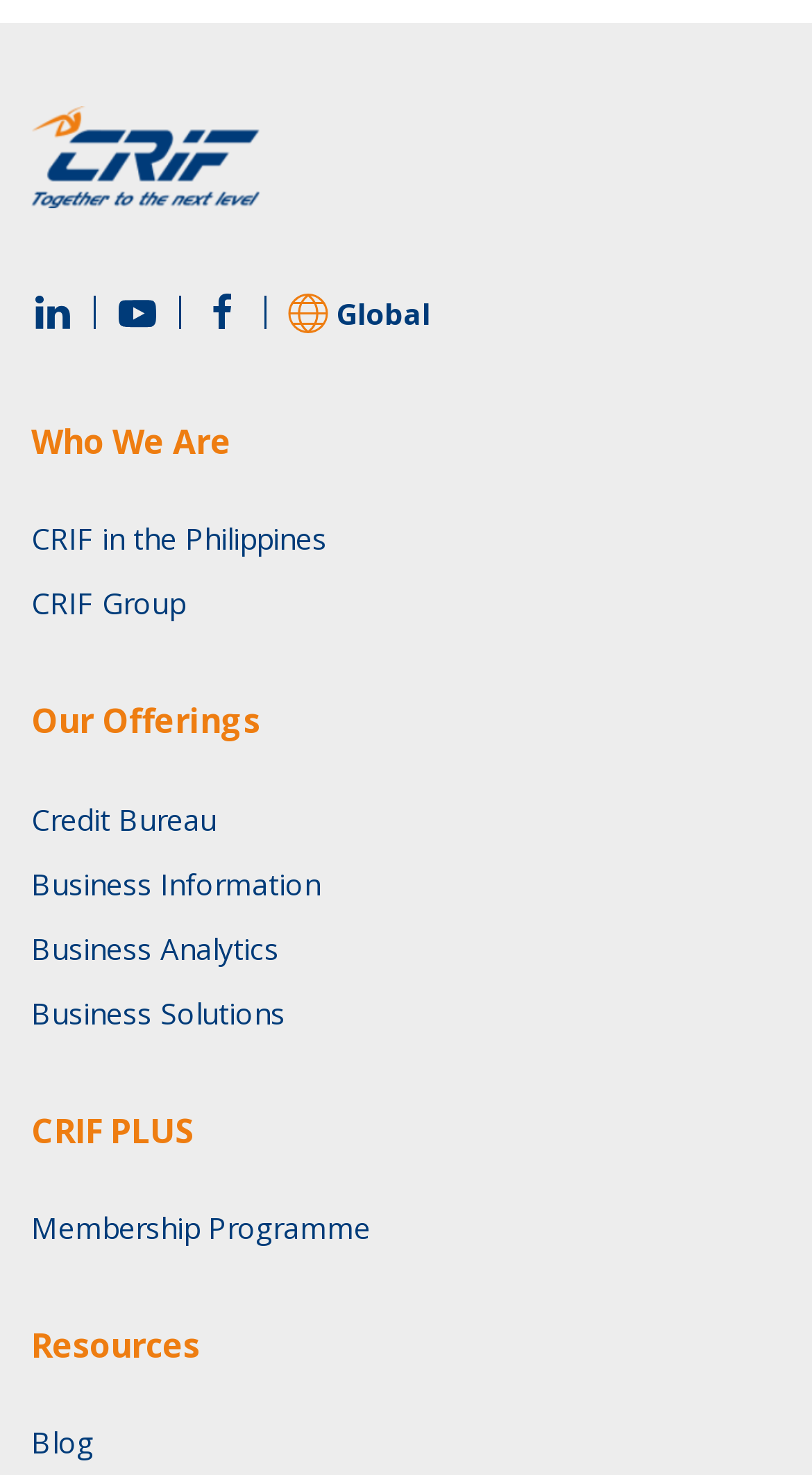Provide the bounding box coordinates for the area that should be clicked to complete the instruction: "View Who We Are".

[0.038, 0.283, 0.962, 0.315]